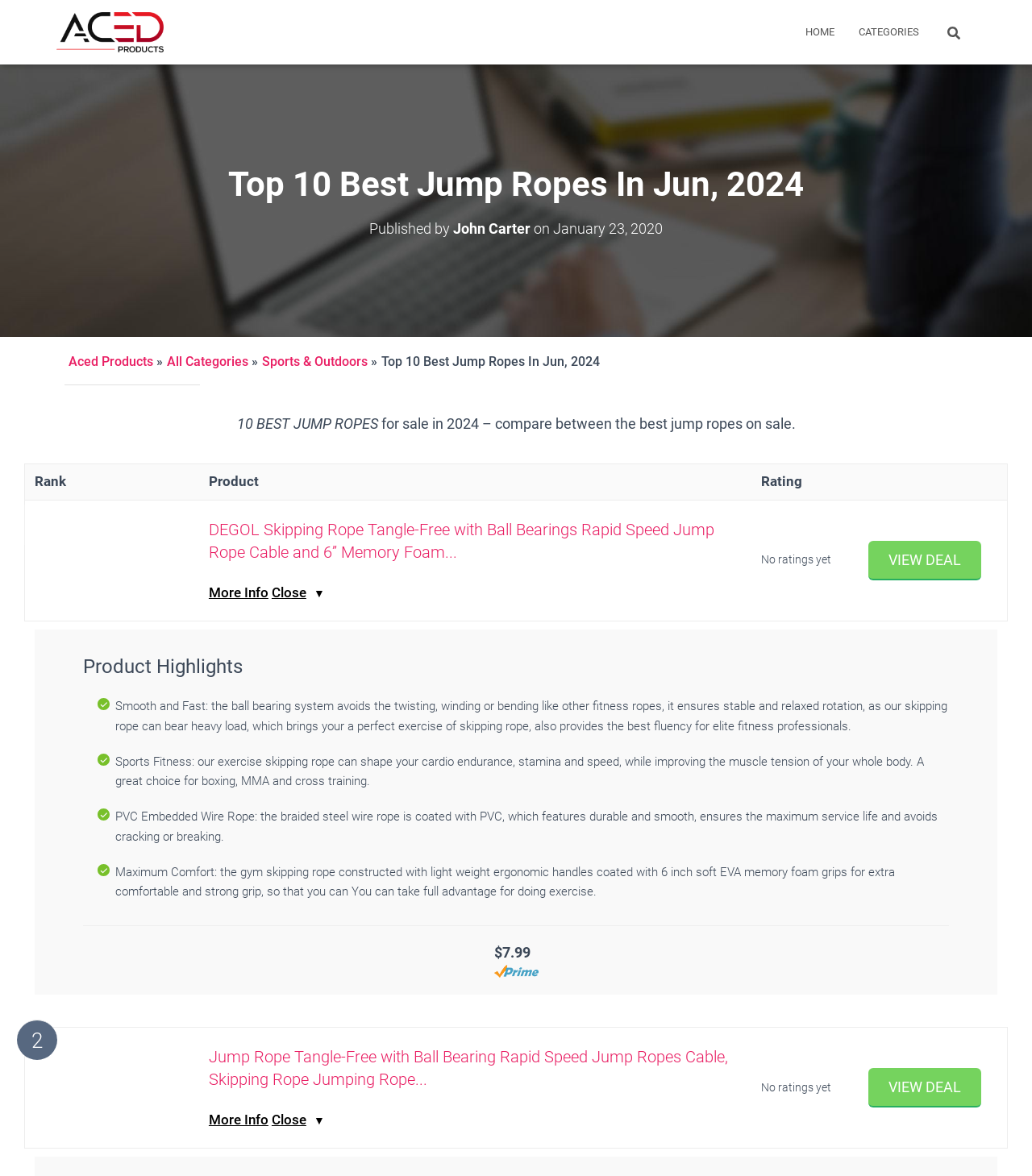Provide a comprehensive caption for the webpage.

The webpage is a product comparison page for jump ropes, specifically showcasing the top 10 best jump ropes of 2024. At the top of the page, there is a logo of Aced Products, a search bar, and a navigation menu with links to the home page, categories, and a search function.

Below the navigation menu, there is a heading that reads "Top 10 Best Jump Ropes In Jun, 2024" followed by a subheading indicating that the page was published by John Carter on January 23, 2020. The author's name is a clickable link.

The main content of the page is a table comparing the top 10 jump ropes. The table has five columns: Rank, Product, Rating, and two unnamed columns. Each row represents a different jump rope, with the product name and description in the second column. The product descriptions are quite detailed, providing information about the features and benefits of each jump rope.

There are two rows visible on the page, with the first row showing a product called "DEGOL Skipping Rope Tangle-Free with Ball Bearings Rapid Speed Jump Rope Cable and 6” Memory Foam Handles Ideal for Aerobic Exercise Like Speed Training,Endurance Training and Fitness Gym". The second row shows a product called "Jump Rope Tangle-Free with Ball Bearing Rapid Speed Jump Ropes Cable, Skipping Rope Jumping Rope with Memory Foam Handles for Workout Exercise Fitness for Women Men Kids-2 Pack (Red)".

Each product row has a "VIEW DEAL" button on the right side, which is a clickable link. There are also images of the products, but they are not explicitly described. The product descriptions are quite detailed, providing information about the features and benefits of each jump rope, including the materials used, the exercise benefits, and the comfort level.

Overall, the webpage is designed to help users compare and choose the best jump rope for their needs, with detailed product information and a clear layout.